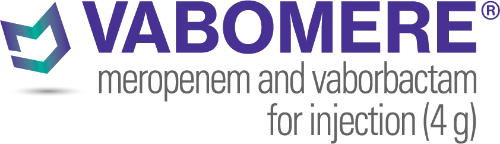Describe the image thoroughly.

The image features the product logo for Vabomere, a prescription medication indicated for the treatment of certain bacterial infections. The logo prominently displays "VABOMERE" in bold purple text, highlighting its significance. Below the name, the active ingredients "meropenem and vaborbactam" are stated in a grey font, indicating the composition of the drug. The label includes "for injection (4 g)" to specify the form and dosage. This visual representation effectively communicates the drug's branding and essential information, making it clear and informative for healthcare professionals and patients alike.